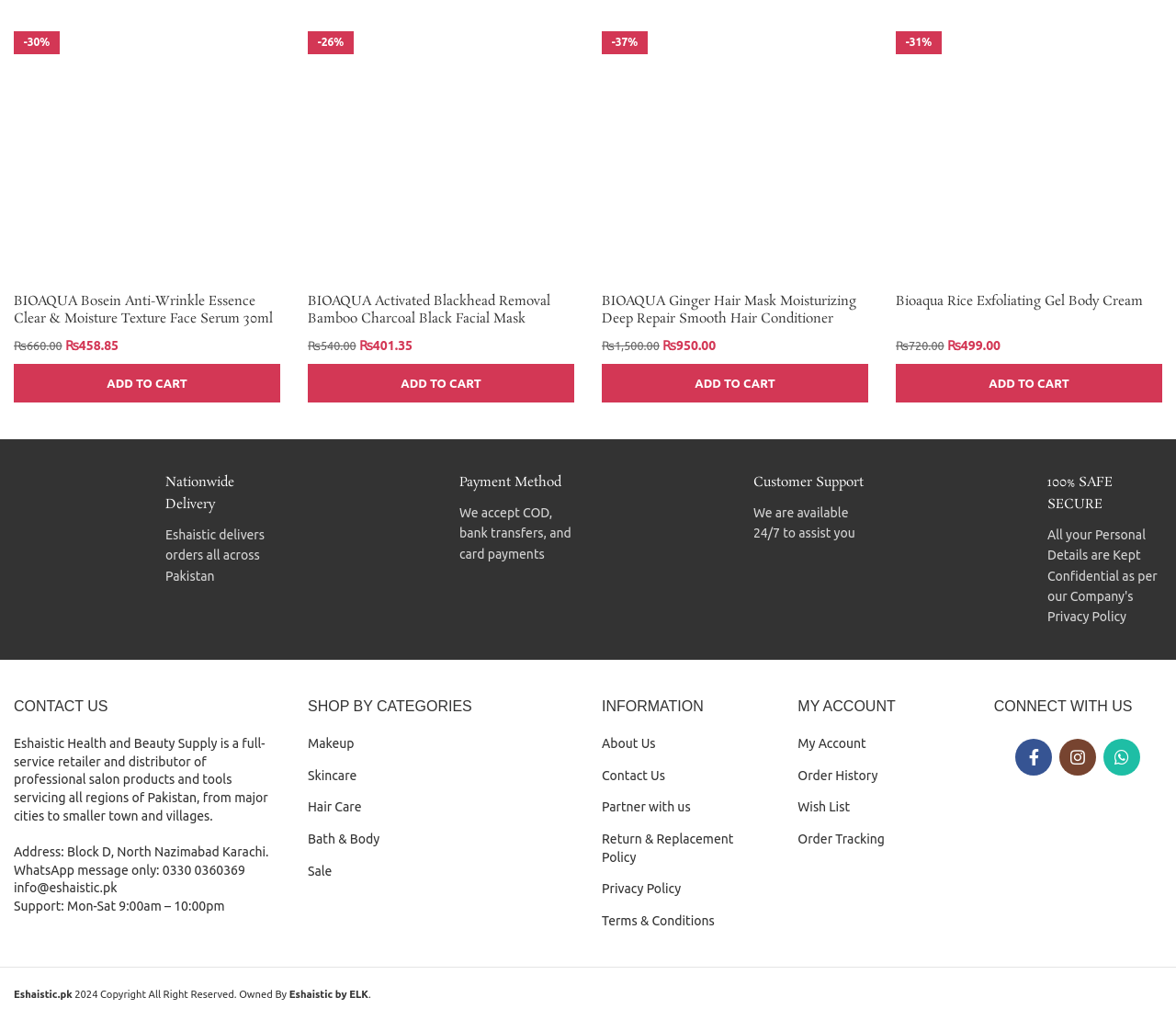What are the payment methods accepted by Eshaistic?
Please ensure your answer to the question is detailed and covers all necessary aspects.

The payment methods accepted by Eshaistic can be found in the 'Payment Method' section, where it says 'We accept COD, bank transfers, and card payments'.